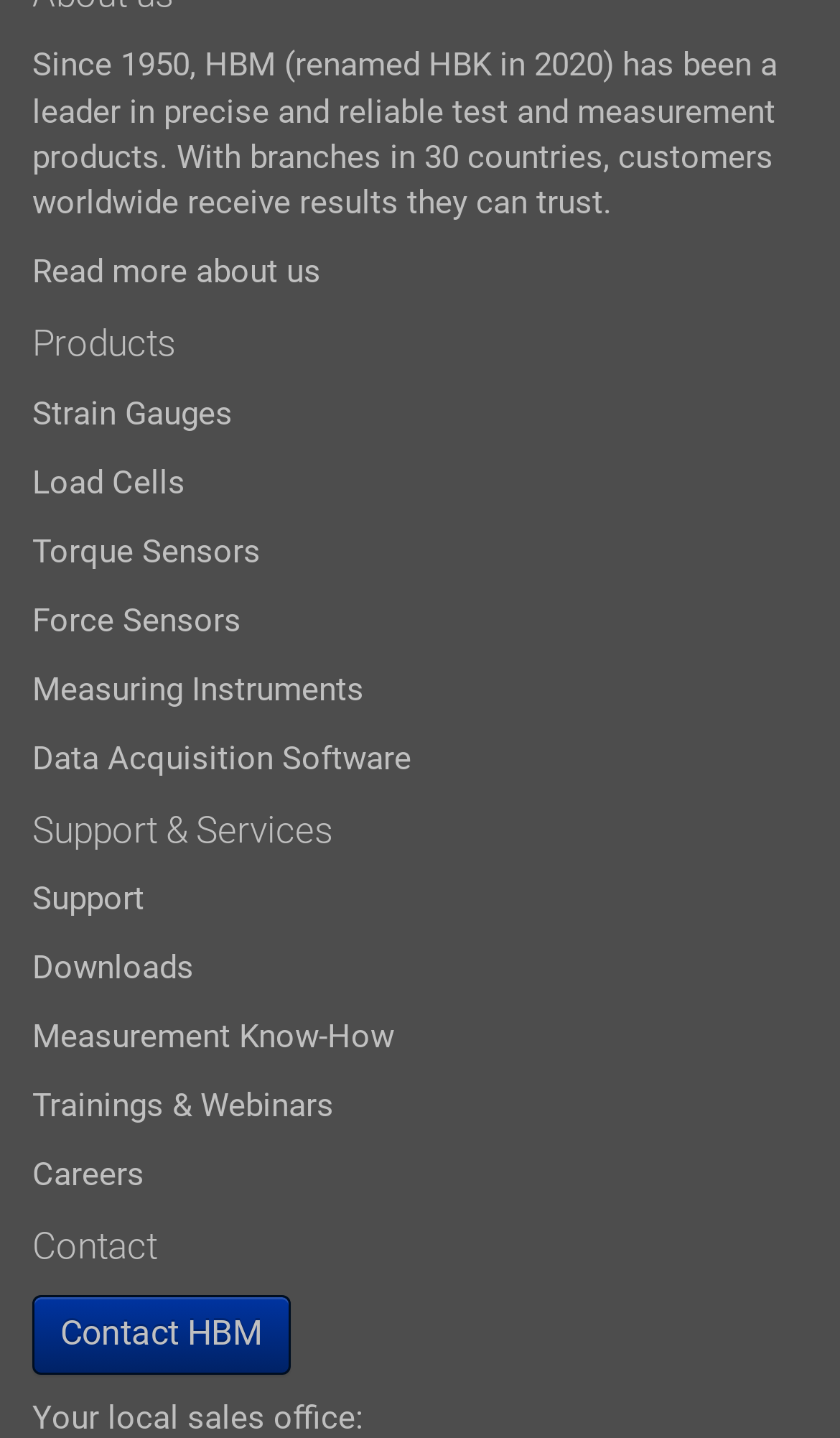Please find the bounding box coordinates of the clickable region needed to complete the following instruction: "Get support". The bounding box coordinates must consist of four float numbers between 0 and 1, i.e., [left, top, right, bottom].

[0.038, 0.612, 0.172, 0.639]